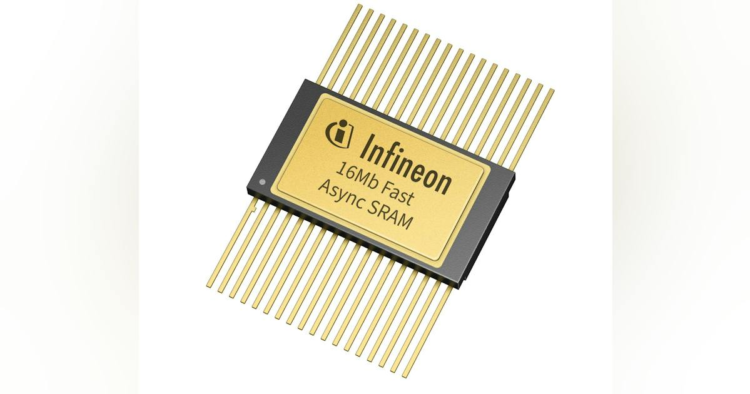Elaborate on the image with a comprehensive description.

This image showcases a 16Mb Fast Asynchronous SRAM chip developed by Infineon Technologies AG. The chip is distinguished by its sleek design and is highlighted with a lavish gold label indicating its specifications. Designed for high reliability and performance, this radiation-hardened memory component is particularly suited for applications in harsh environments, such as space missions. The intricate array of pins on the underside of the chip suggests a robust connectivity framework, essential for integrating into complex systems requiring efficient data processing under extreme conditions.